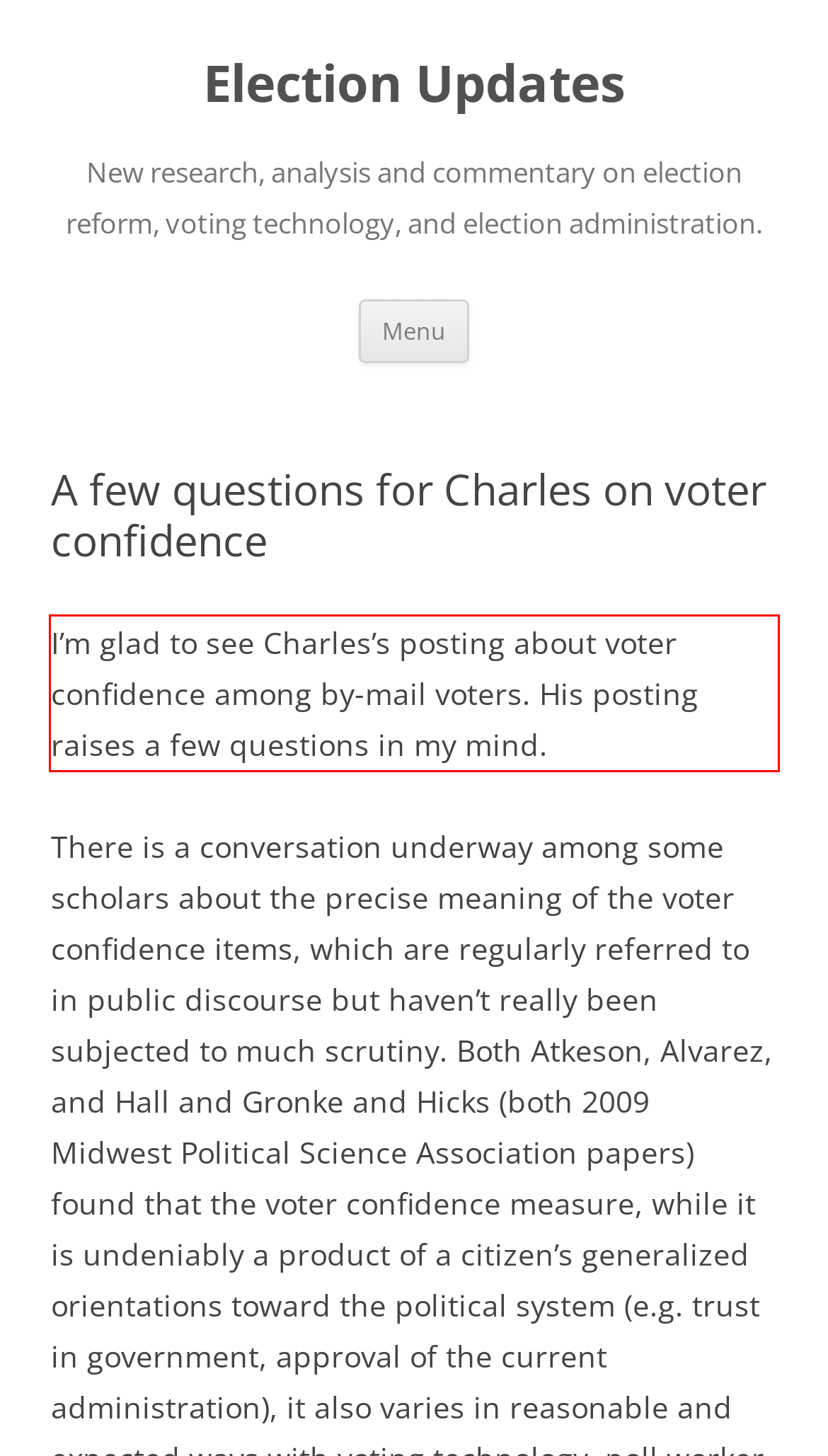You have a screenshot of a webpage with a red bounding box. Identify and extract the text content located inside the red bounding box.

I’m glad to see Charles’s posting about voter confidence among by-mail voters. His posting raises a few questions in my mind.